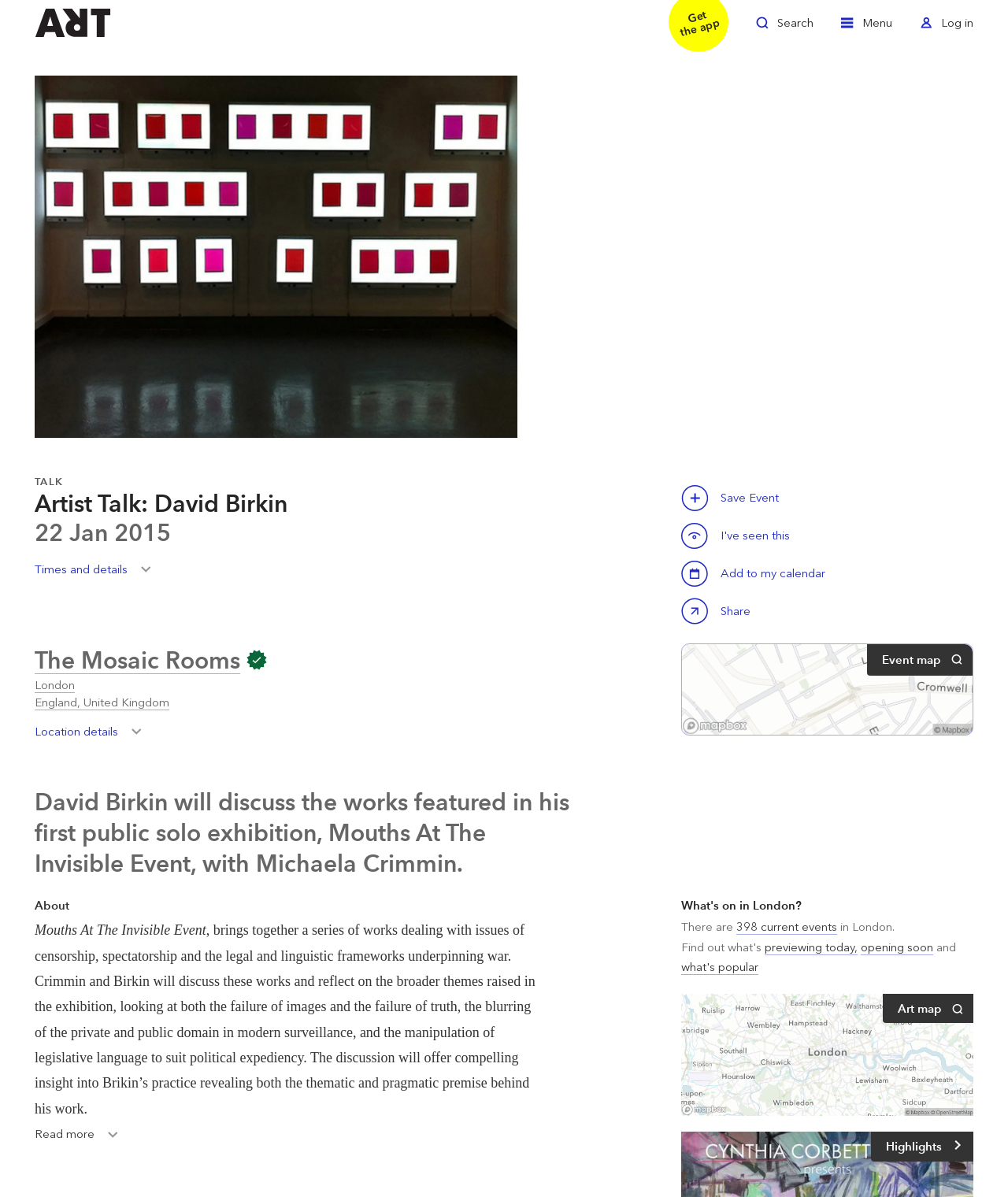Create a detailed description of the webpage's content and layout.

The webpage is about an artist talk event featuring David Birkin at The Mosaic Rooms in London. At the top left corner, there is a link to "Welcome to ArtRabbit". On the top right corner, there are three links: "Toggle Search", "Toggle Menu", and "Toggle Log in". Below these links, there is a large image of the artist talk event.

The main content of the webpage is divided into sections. The first section has a heading "TALK" and provides details about the event, including the title "Artist Talk: David Birkin", the date "22 Jan 2015", and a button to toggle times and details. There are also two buttons: "Save this event" and "Calendar" with an option to add to my calendar.

The second section is about the location of the event, The Mosaic Rooms, with a link to the location and a small image. Below this, there is a link to "London England, United Kingdom" and a button to toggle location details.

The third section provides a description of the event, where David Birkin will discuss his works with Michaela Crimmin. This section also includes a heading "About" and a longer text that describes the themes and ideas behind Birkin's work.

The fourth section has a heading "What's on in London?" and provides links to other events in London, including a link to "What's on in London?" and a list of current events, with options to preview, view popular events, and view a location map.